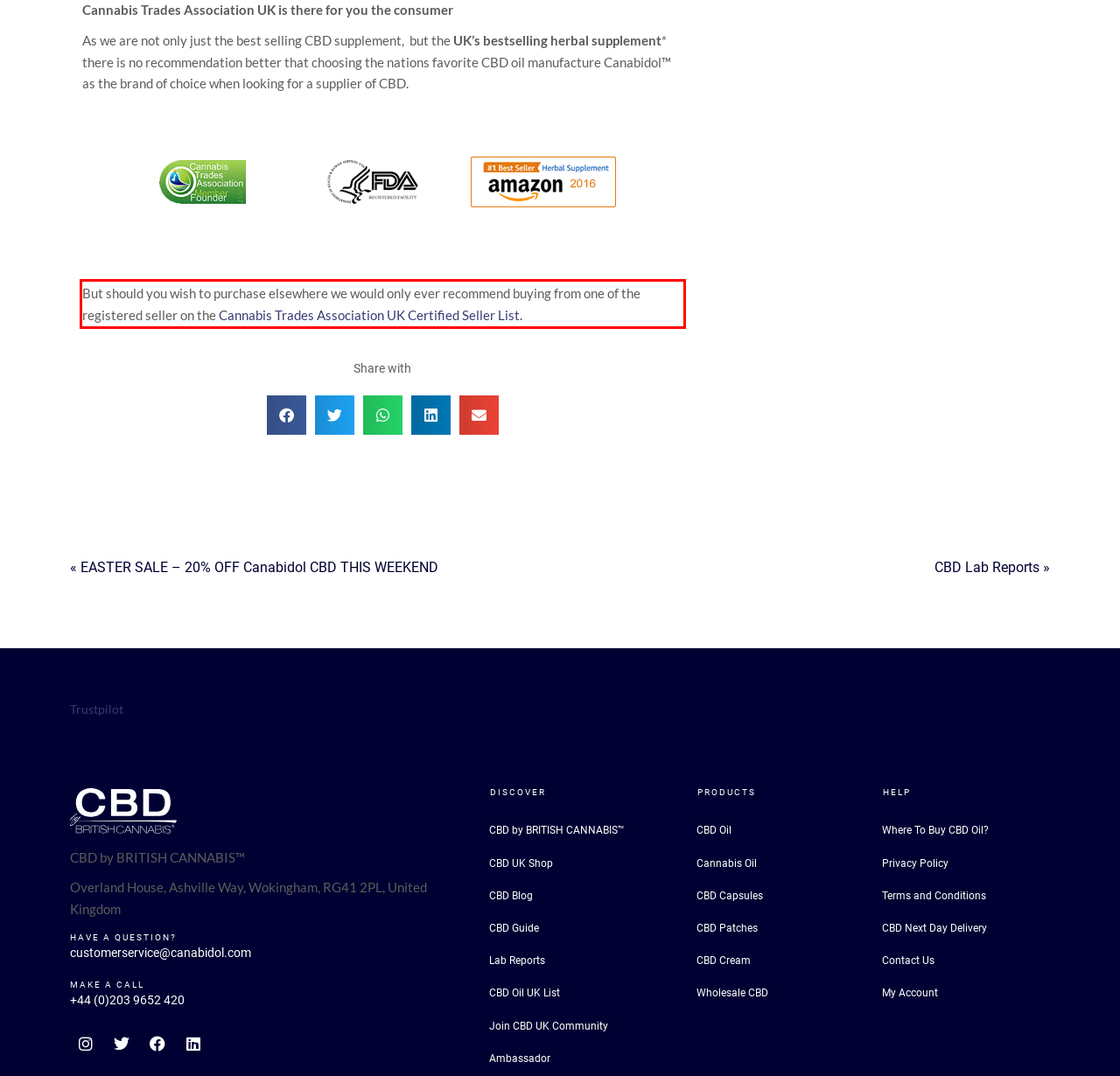You are given a webpage screenshot with a red bounding box around a UI element. Extract and generate the text inside this red bounding box.

But should you wish to purchase elsewhere we would only ever recommend buying from one of the registered seller on the Cannabis Trades Association UK Certified Seller List.